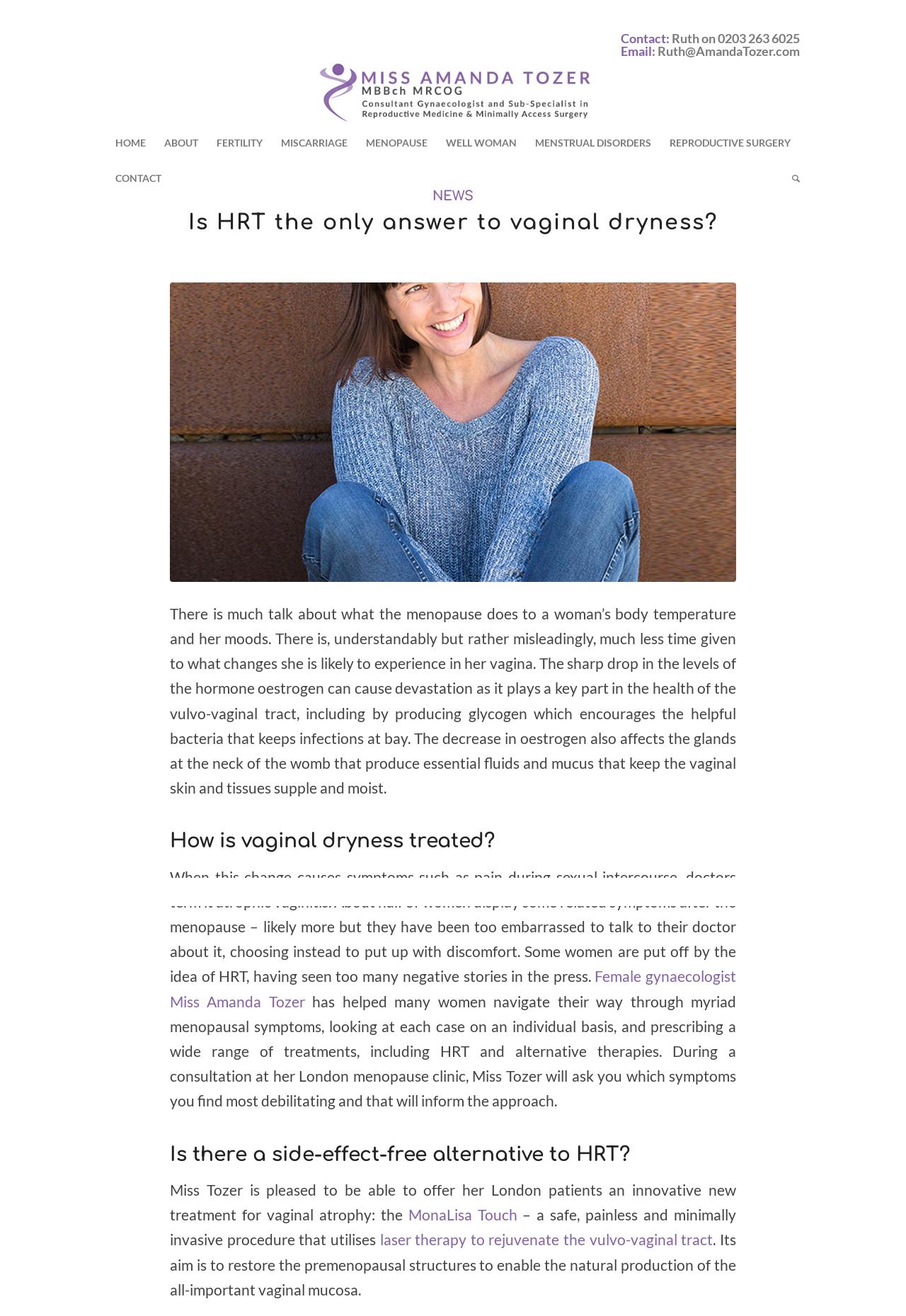Identify the bounding box of the HTML element described as: "Female gynaecologist Miss Amanda Tozer".

[0.188, 0.736, 0.813, 0.767]